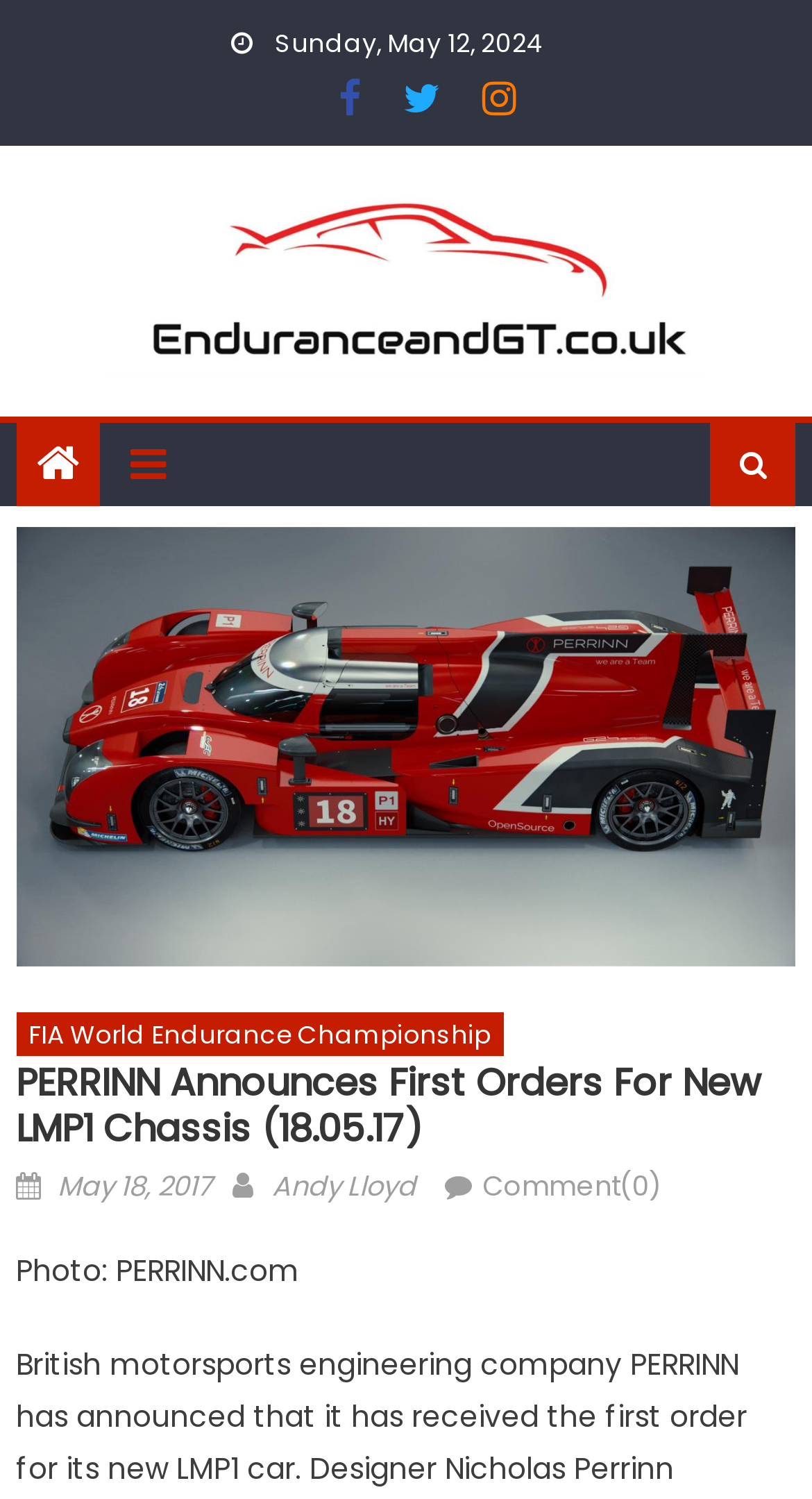Identify the bounding box for the UI element described as: "Comment(0)". Ensure the coordinates are four float numbers between 0 and 1, formatted as [left, top, right, bottom].

[0.594, 0.779, 0.815, 0.805]